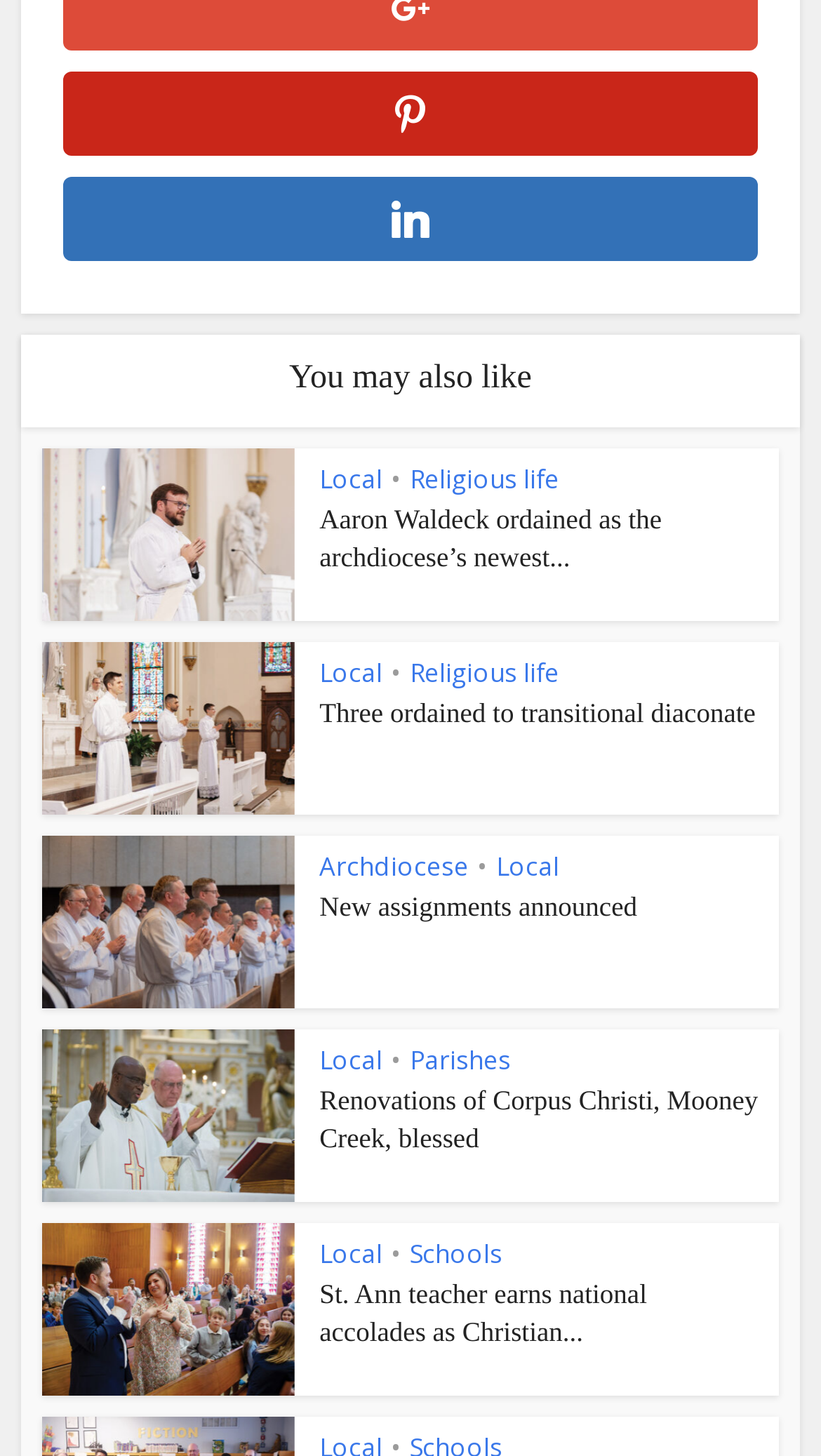Please determine the bounding box coordinates for the element with the description: "New assignments announced".

[0.389, 0.611, 0.776, 0.633]